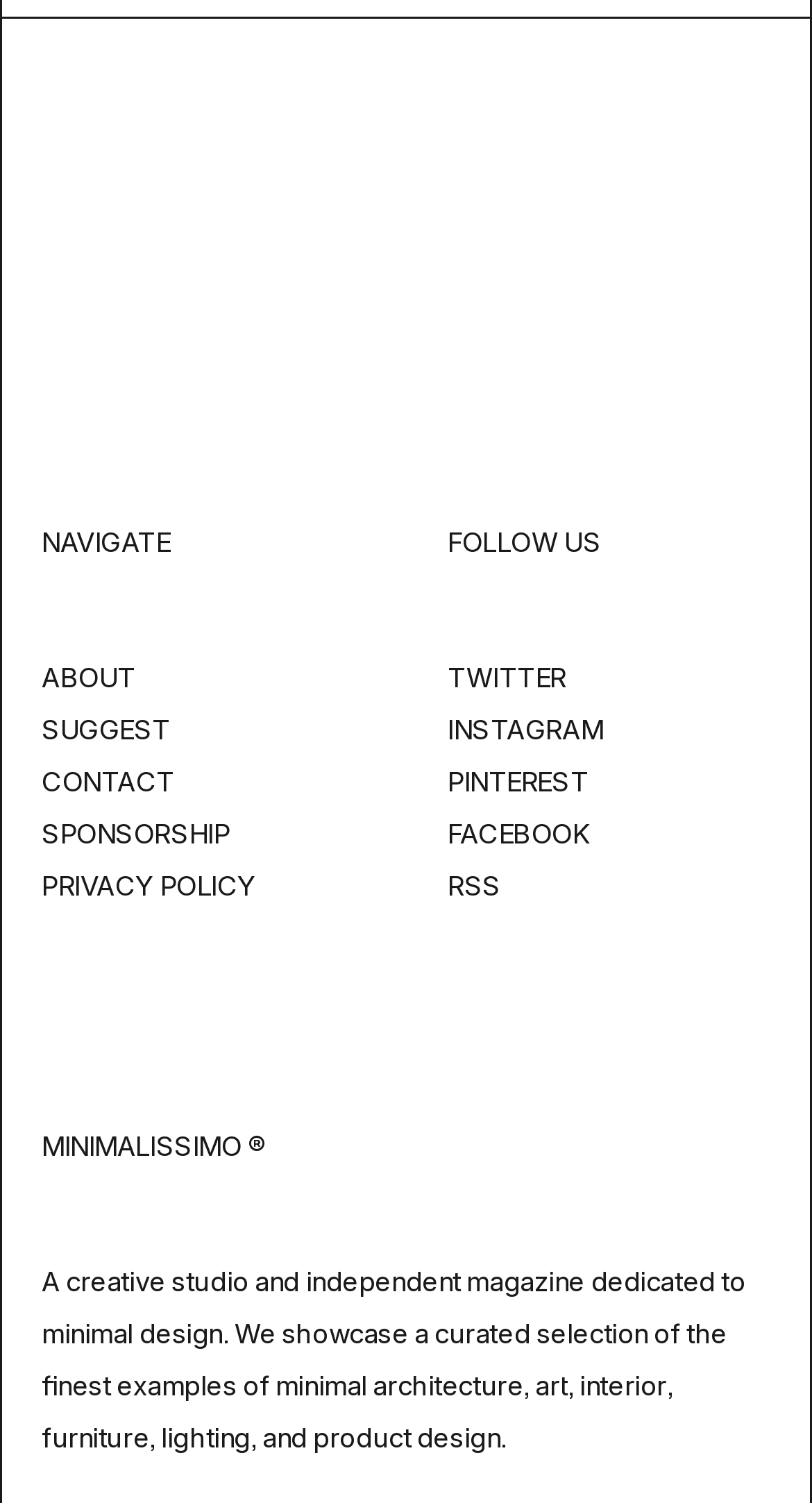Using the provided description: "Privacy Policy", find the bounding box coordinates of the corresponding UI element. The output should be four float numbers between 0 and 1, in the format [left, top, right, bottom].

[0.051, 0.578, 0.315, 0.6]